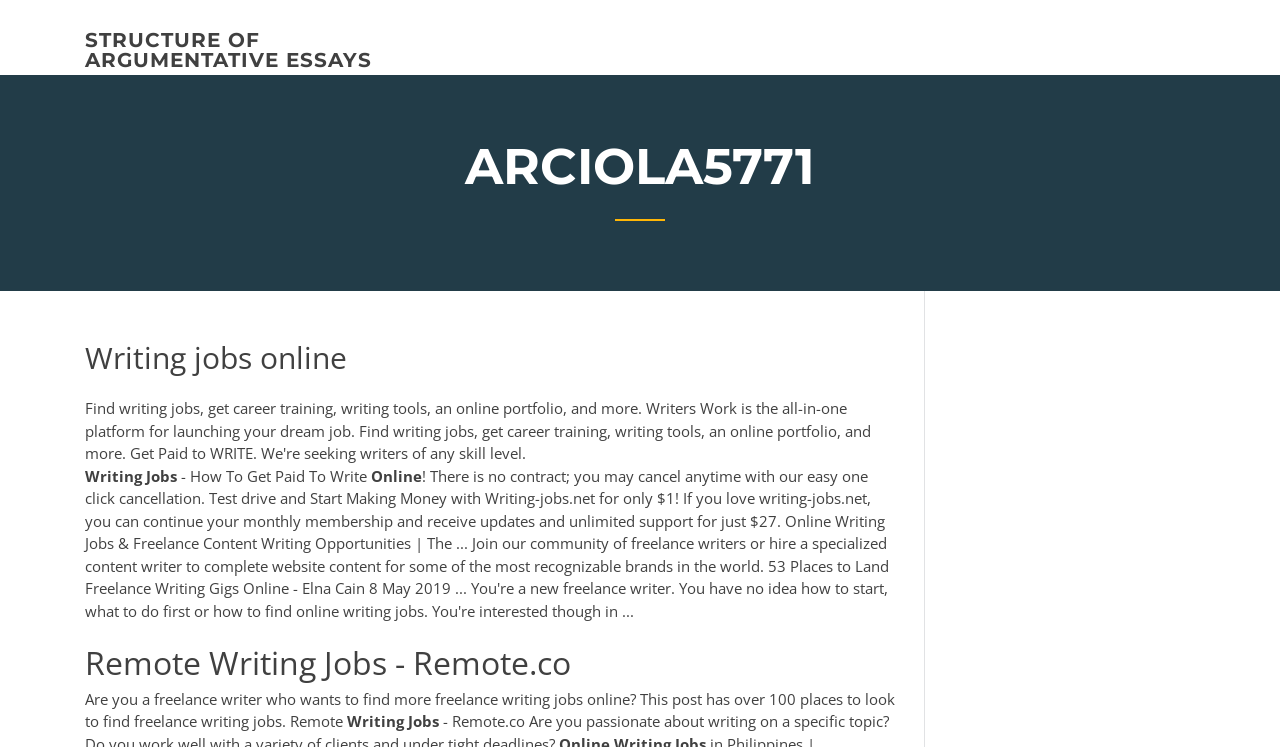Identify the bounding box for the UI element specified in this description: "structure of argumentative essays". The coordinates must be four float numbers between 0 and 1, formatted as [left, top, right, bottom].

[0.066, 0.037, 0.291, 0.096]